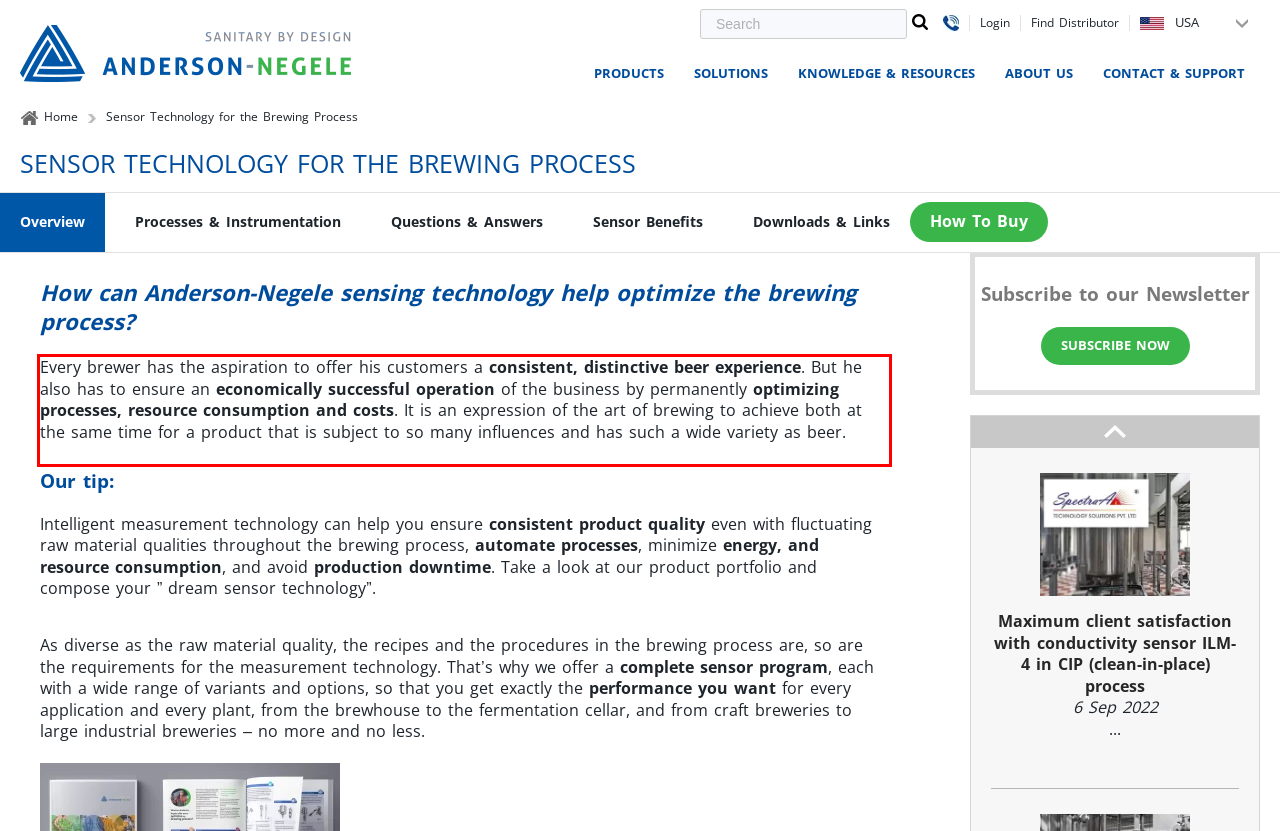Please identify and extract the text from the UI element that is surrounded by a red bounding box in the provided webpage screenshot.

Every brewer has the aspiration to offer his customers a consistent, distinctive beer experience. But he also has to ensure an economically successful operation of the business by permanently optimizing processes, resource consumption and costs. It is an expression of the art of brewing to achieve both at the same time for a product that is subject to so many influences and has such a wide variety as beer.